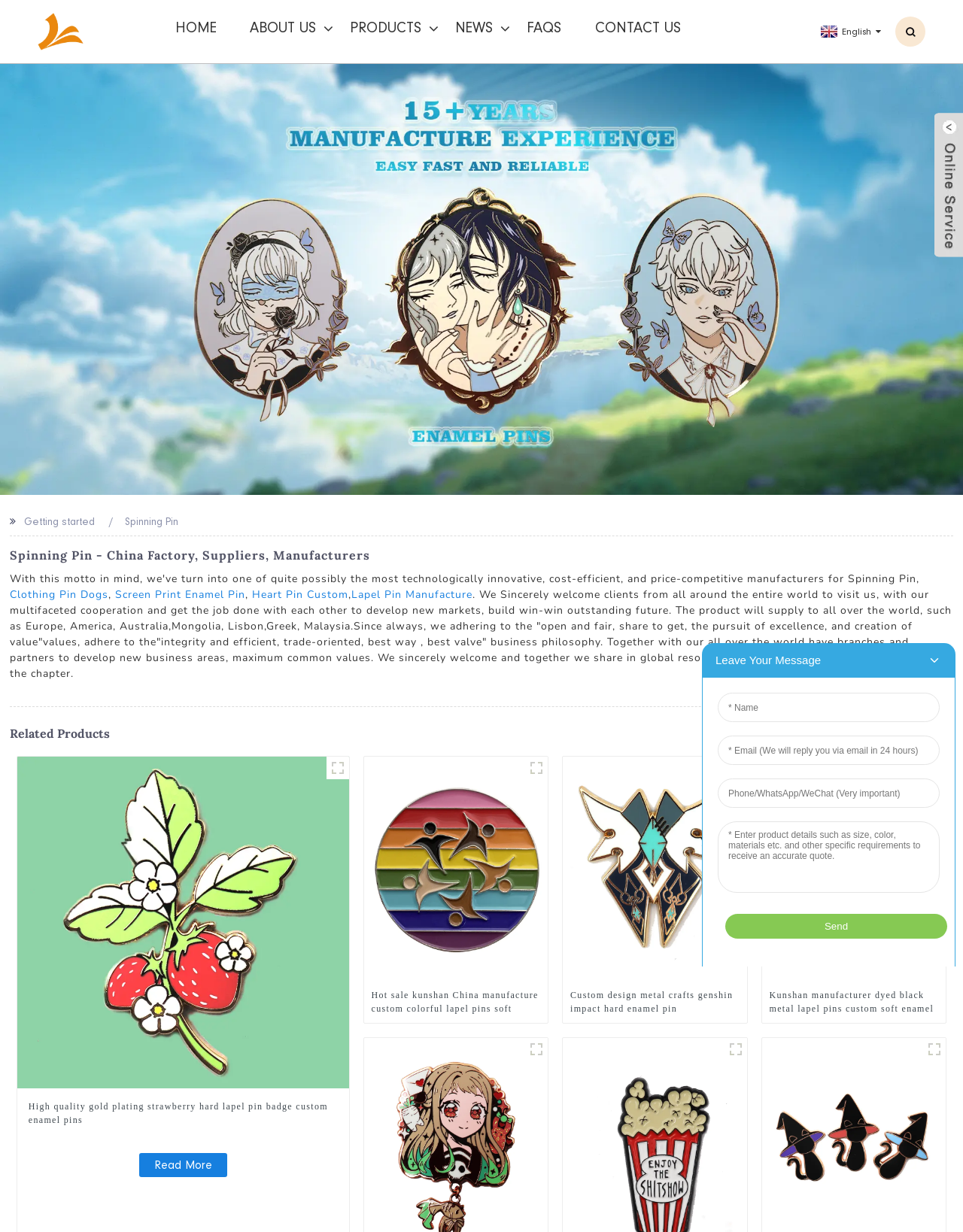Determine the bounding box for the described HTML element: "FAQs". Ensure the coordinates are four float numbers between 0 and 1 in the format [left, top, right, bottom].

[0.539, 0.013, 0.59, 0.032]